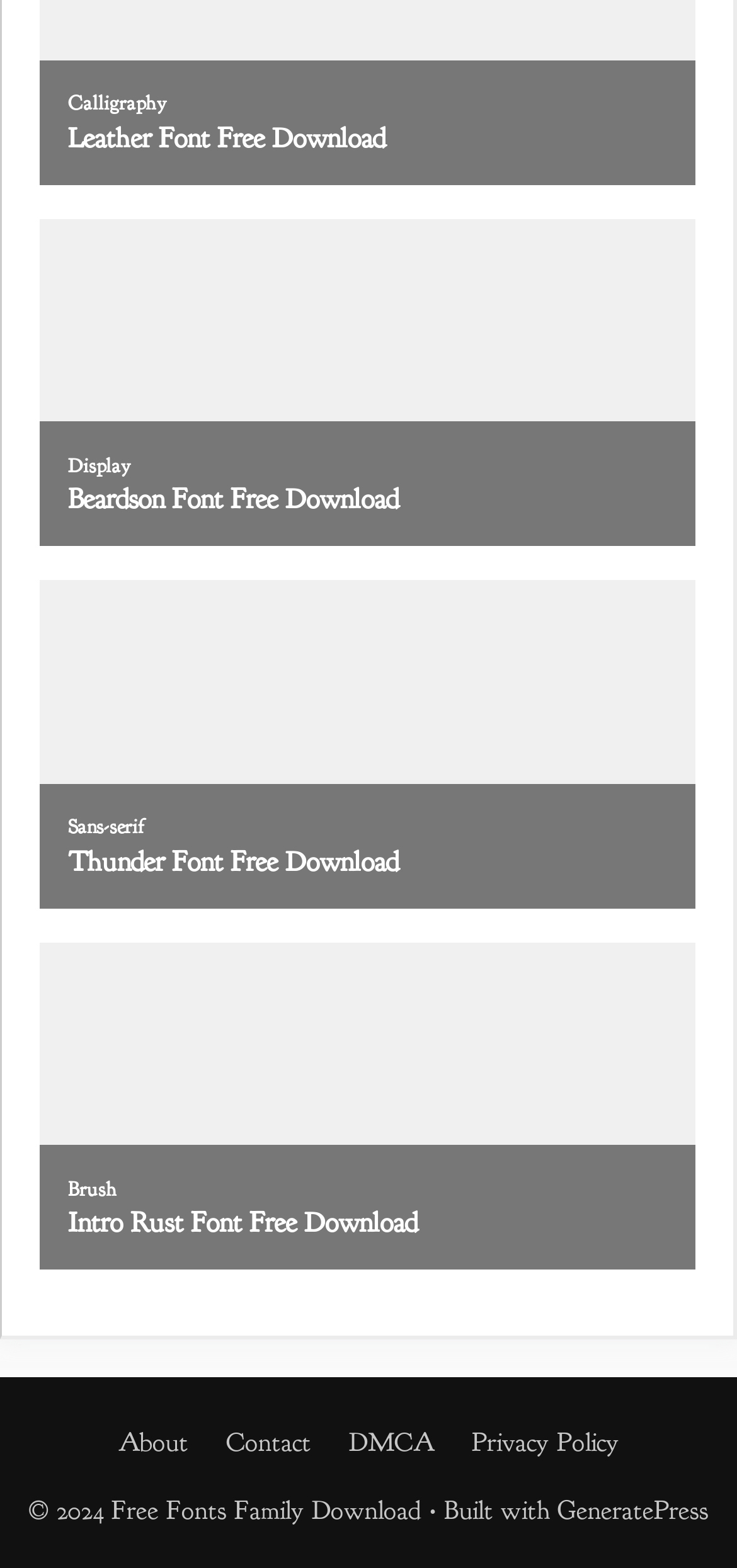What type of fonts are available on this website?
Look at the image and answer the question using a single word or phrase.

Various